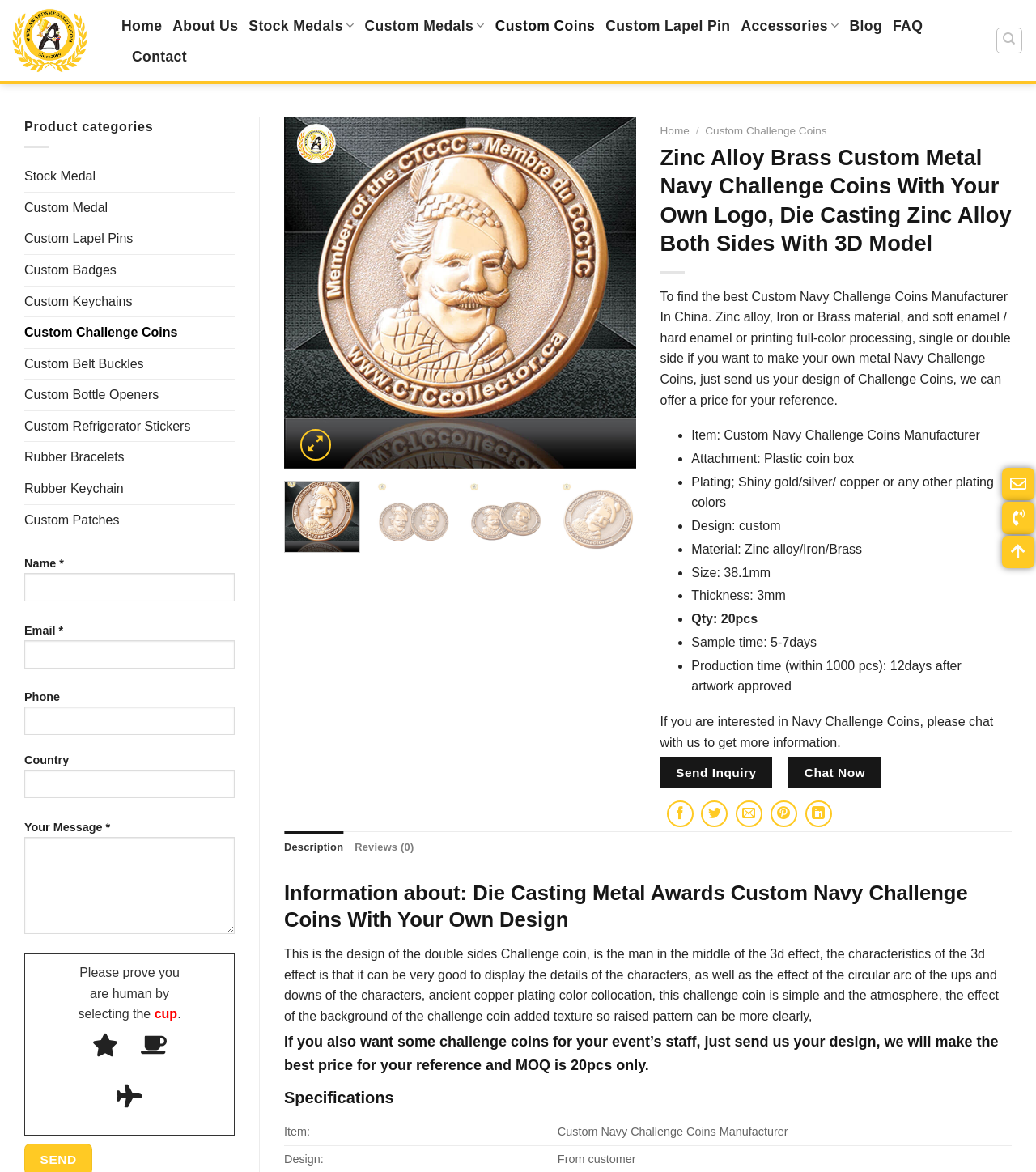Identify the bounding box coordinates of the region that should be clicked to execute the following instruction: "Chat with us".

[0.761, 0.646, 0.851, 0.673]